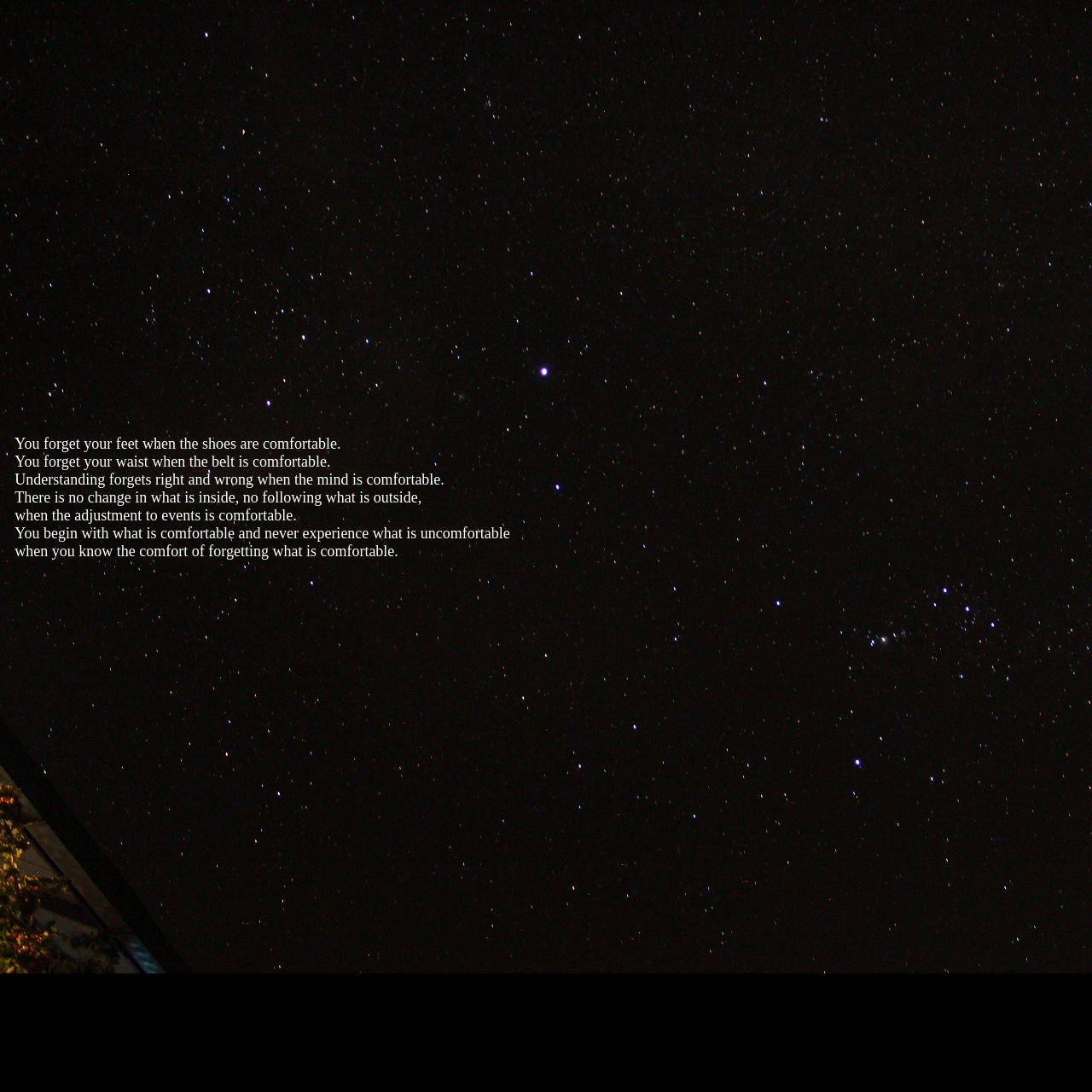Provide a thorough description of the webpage you see.

The webpage is a personal website, specifically a writings section, belonging to Ben Gerstein. At the top of the page, there is a quote that spans almost the entire width of the page, taking up most of the vertical space. The quote is divided into seven lines of text, each line describing a different aspect of comfort and its relationship to one's perception. The text is centered and has a moderate font size. The quote is the main focus of the page, with no other prominent elements competing for attention.